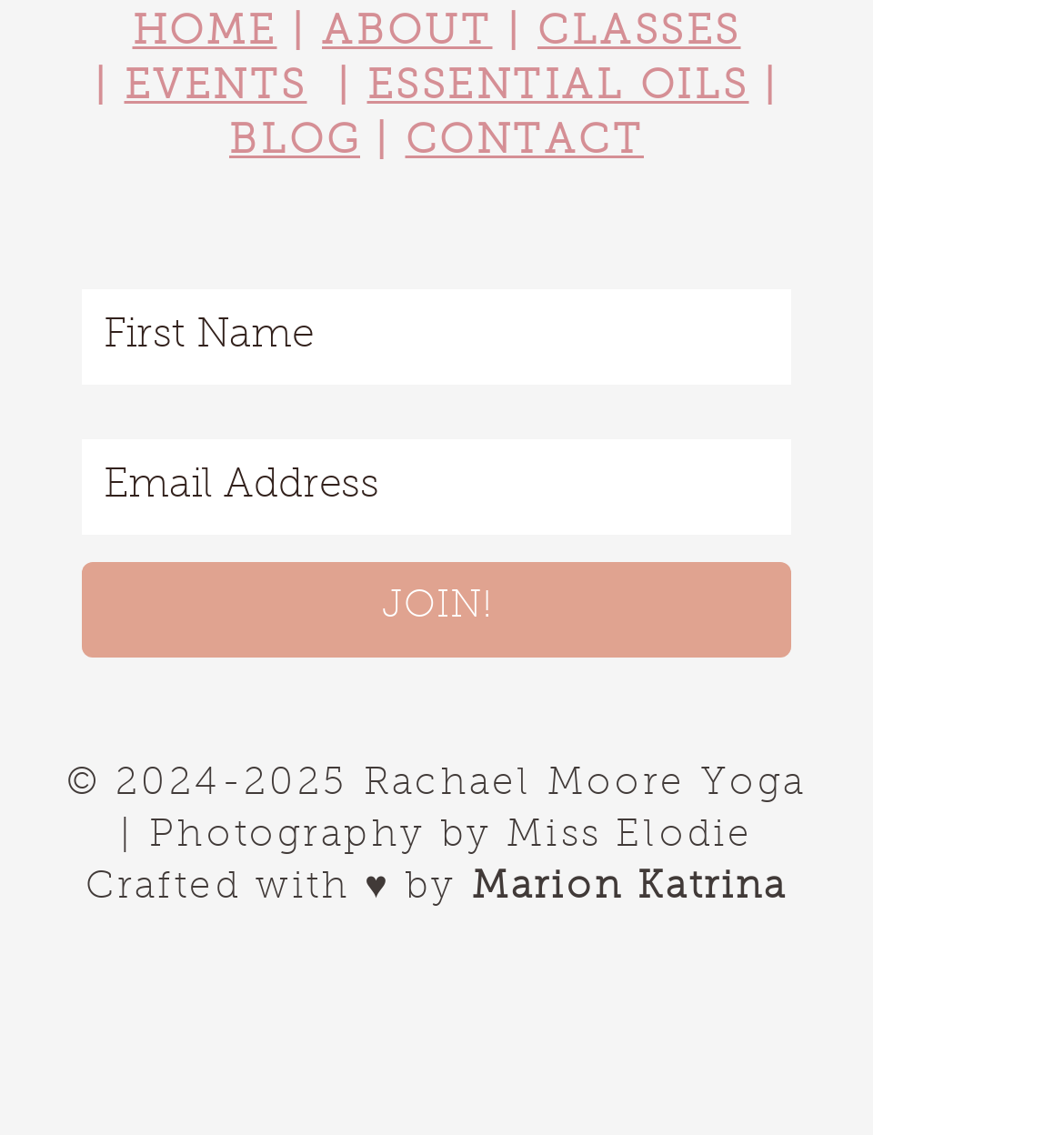Please identify the bounding box coordinates of the clickable area that will allow you to execute the instruction: "Click the HOME link".

[0.124, 0.013, 0.26, 0.049]